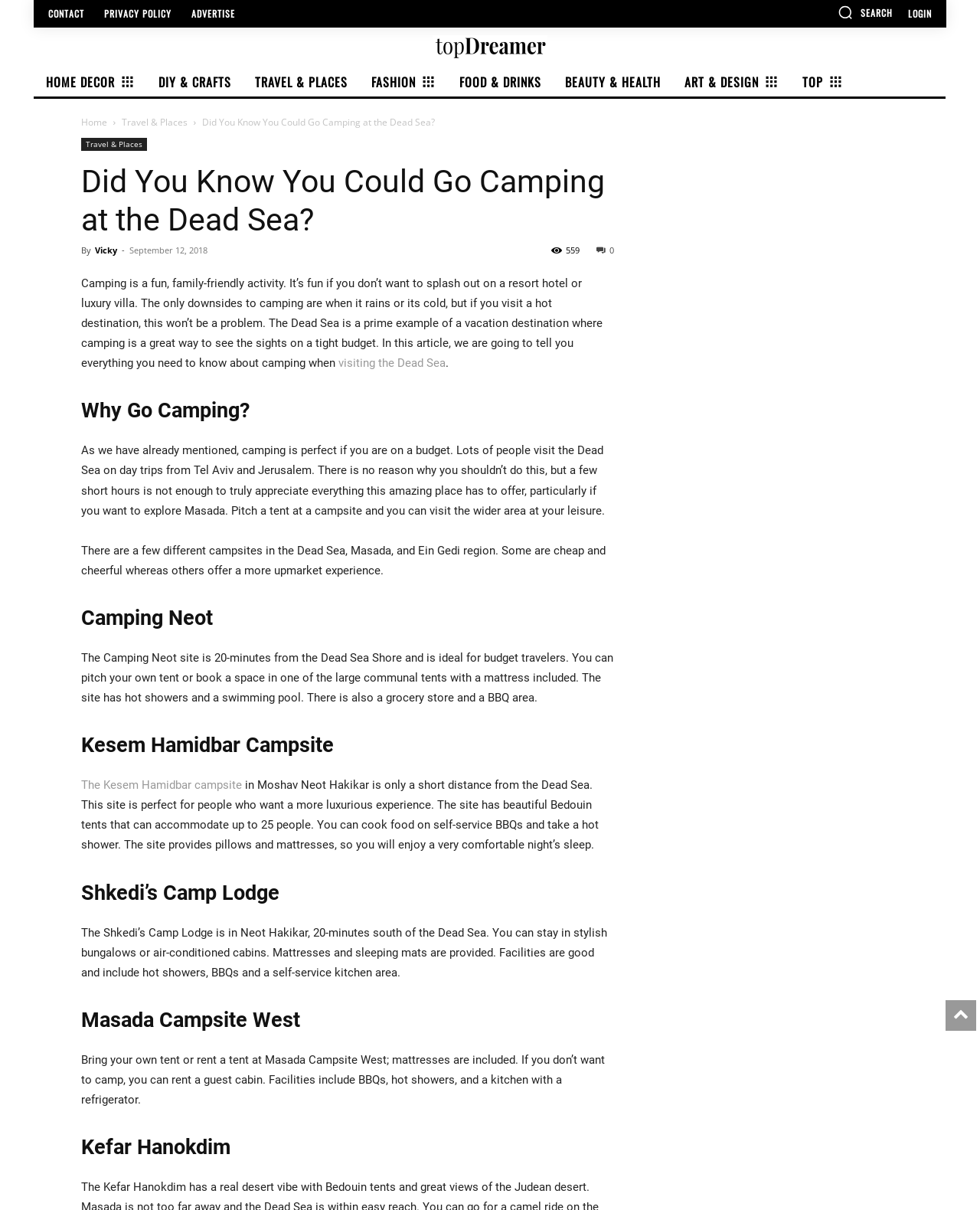What is the purpose of the 'Search' button?
Examine the image and give a concise answer in one word or a short phrase.

To search the website